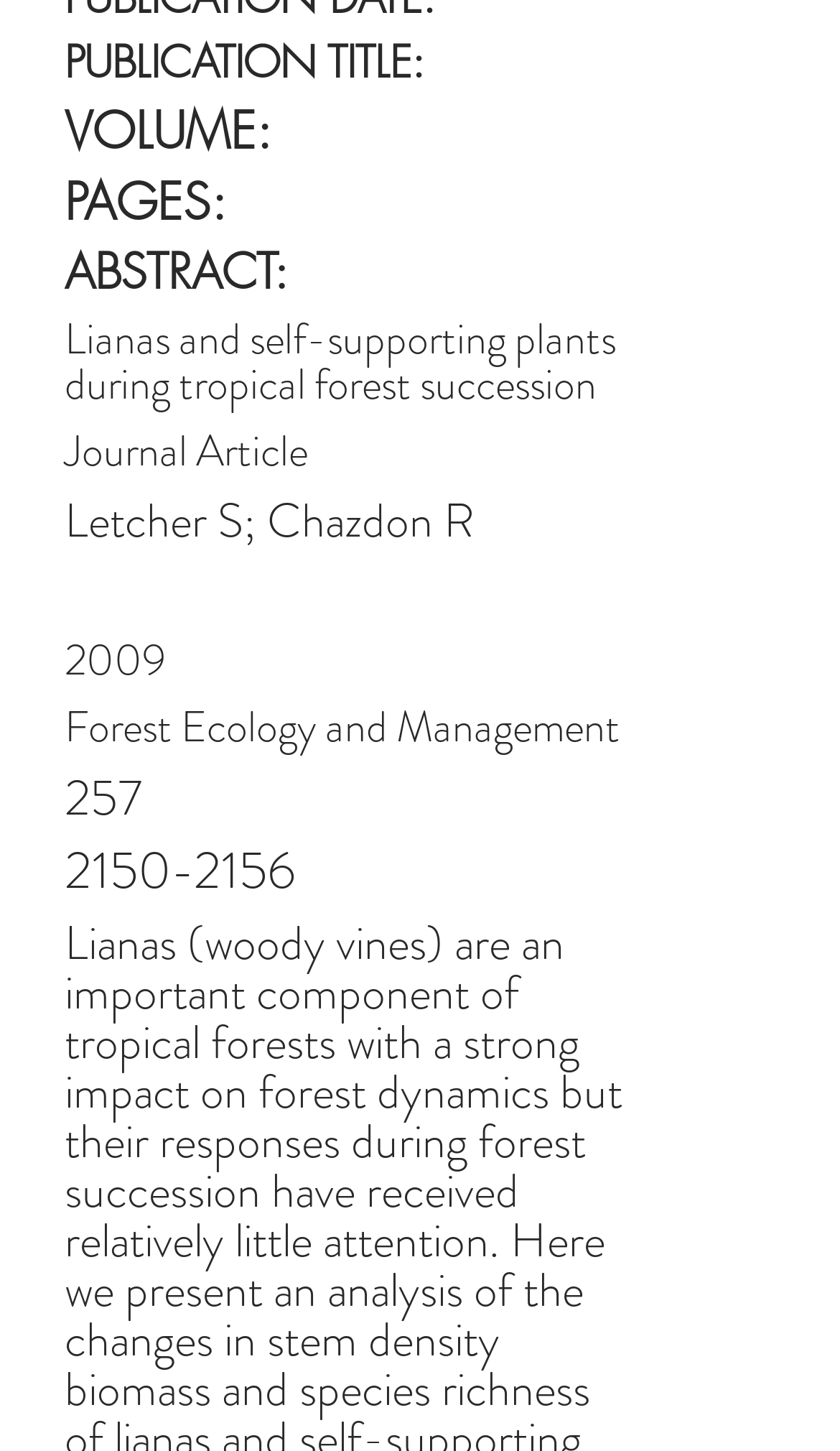Using the provided element description, identify the bounding box coordinates as (top-left x, top-left y, bottom-right x, bottom-right y). Ensure all values are between 0 and 1. Description: 2150-2156

[0.077, 0.575, 0.351, 0.625]